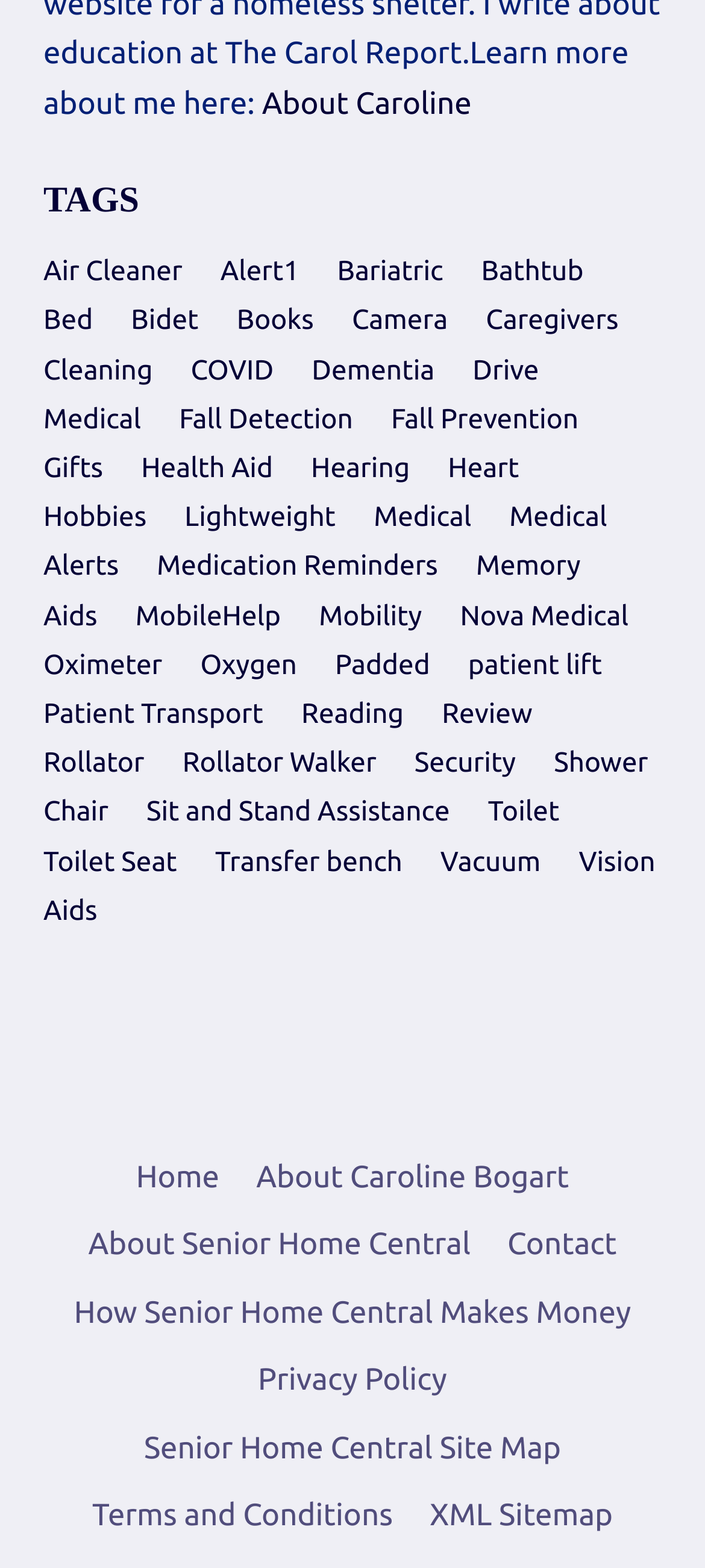Please identify the bounding box coordinates of the region to click in order to complete the task: "View 'Air Cleaner' items". The coordinates must be four float numbers between 0 and 1, specified as [left, top, right, bottom].

[0.062, 0.163, 0.303, 0.182]